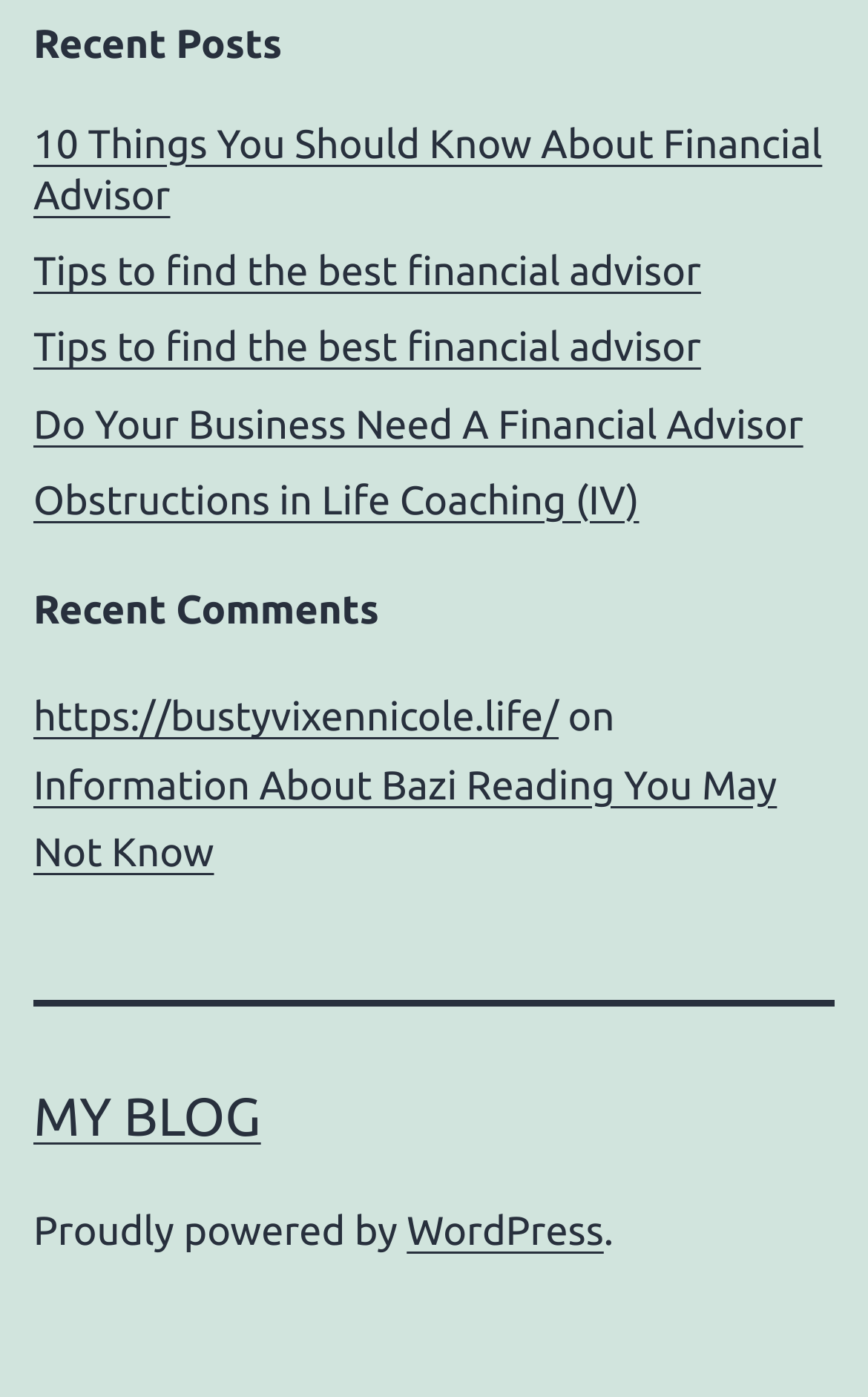Specify the bounding box coordinates of the area to click in order to execute this command: 'view recent posts'. The coordinates should consist of four float numbers ranging from 0 to 1, and should be formatted as [left, top, right, bottom].

[0.038, 0.013, 0.962, 0.054]